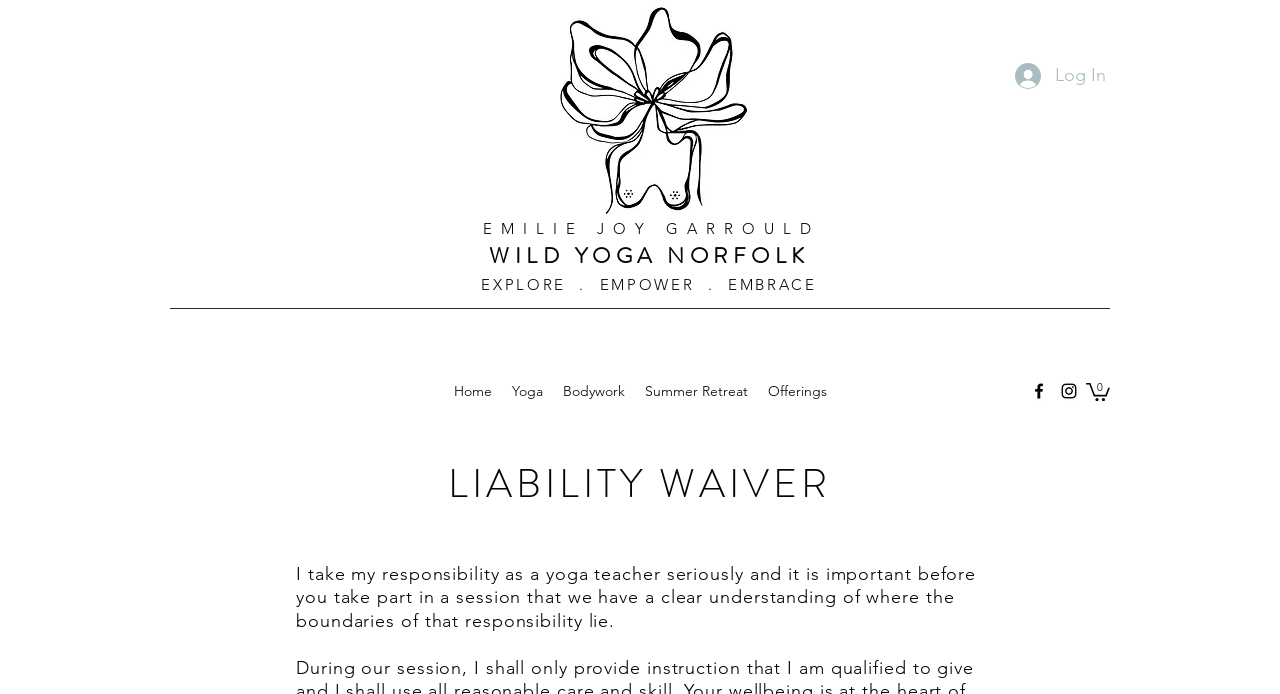What is the main topic of the webpage?
Provide a thorough and detailed answer to the question.

The main topic of the webpage can be inferred from the heading element with the text 'LIABILITY WAIVER' located at [0.132, 0.661, 0.866, 0.735]. This heading is prominent and appears to be the main topic of the webpage.